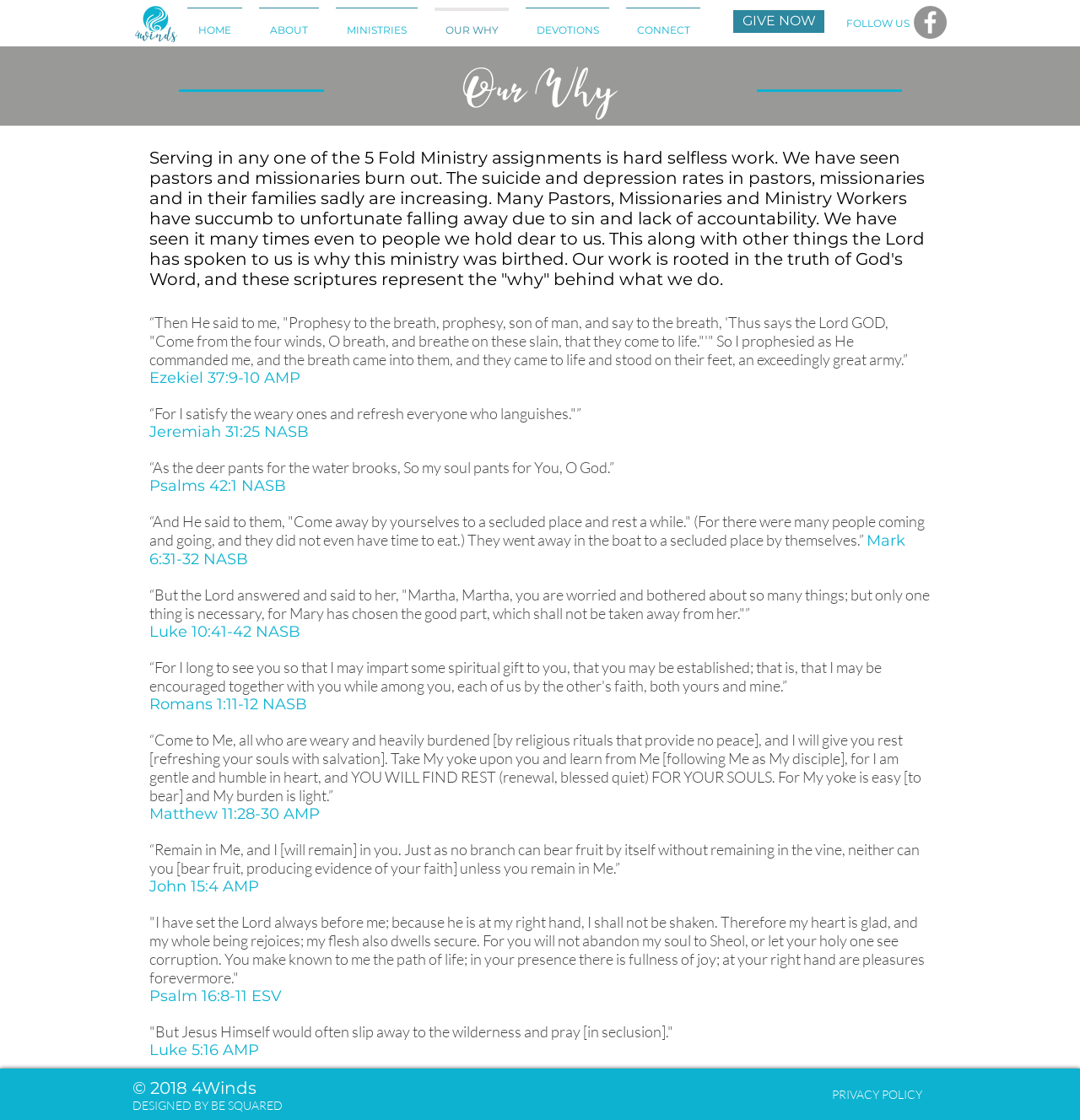Respond to the question below with a concise word or phrase:
What is the copyright year of the webpage?

2018